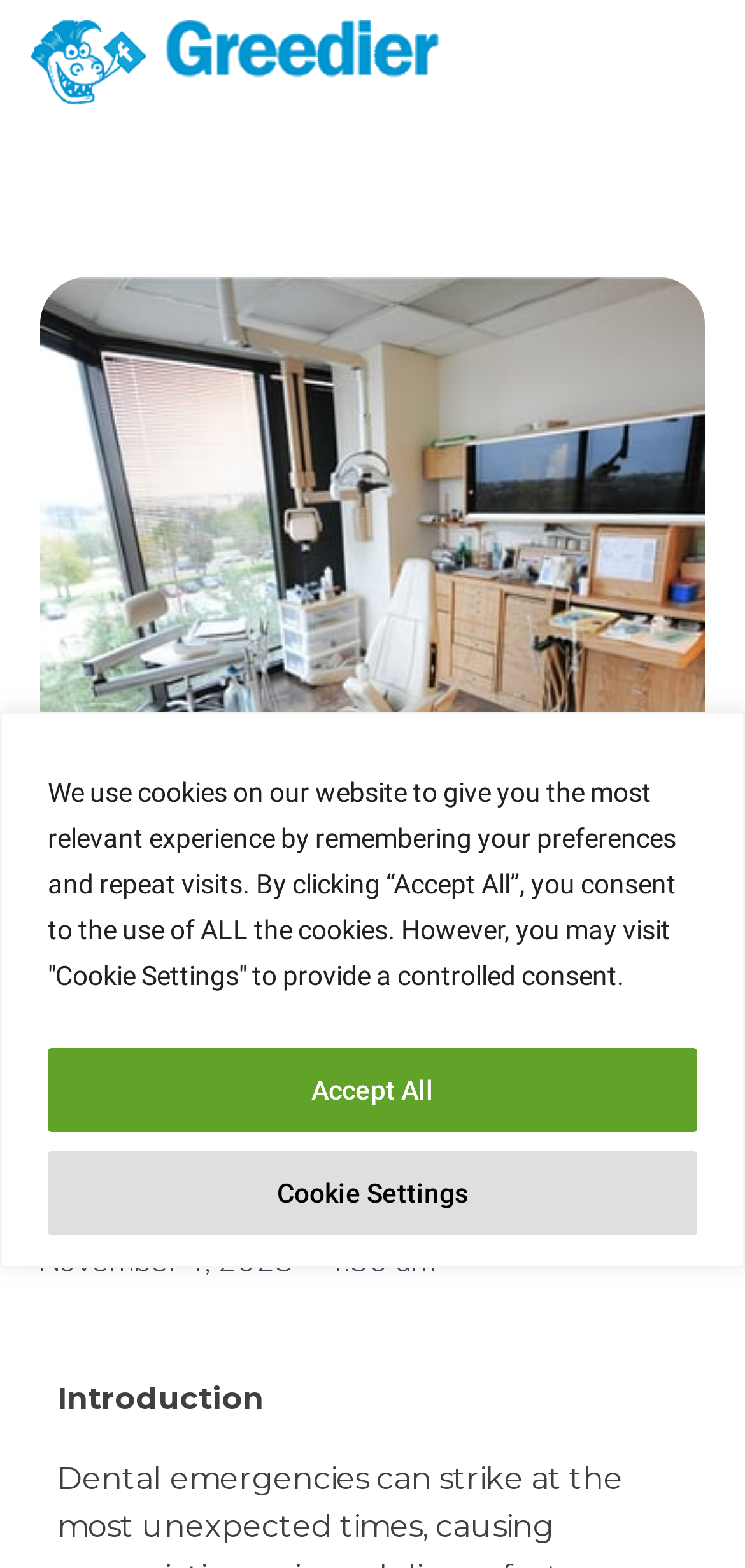Answer the question using only one word or a concise phrase: What time was the latest update?

4:56 am